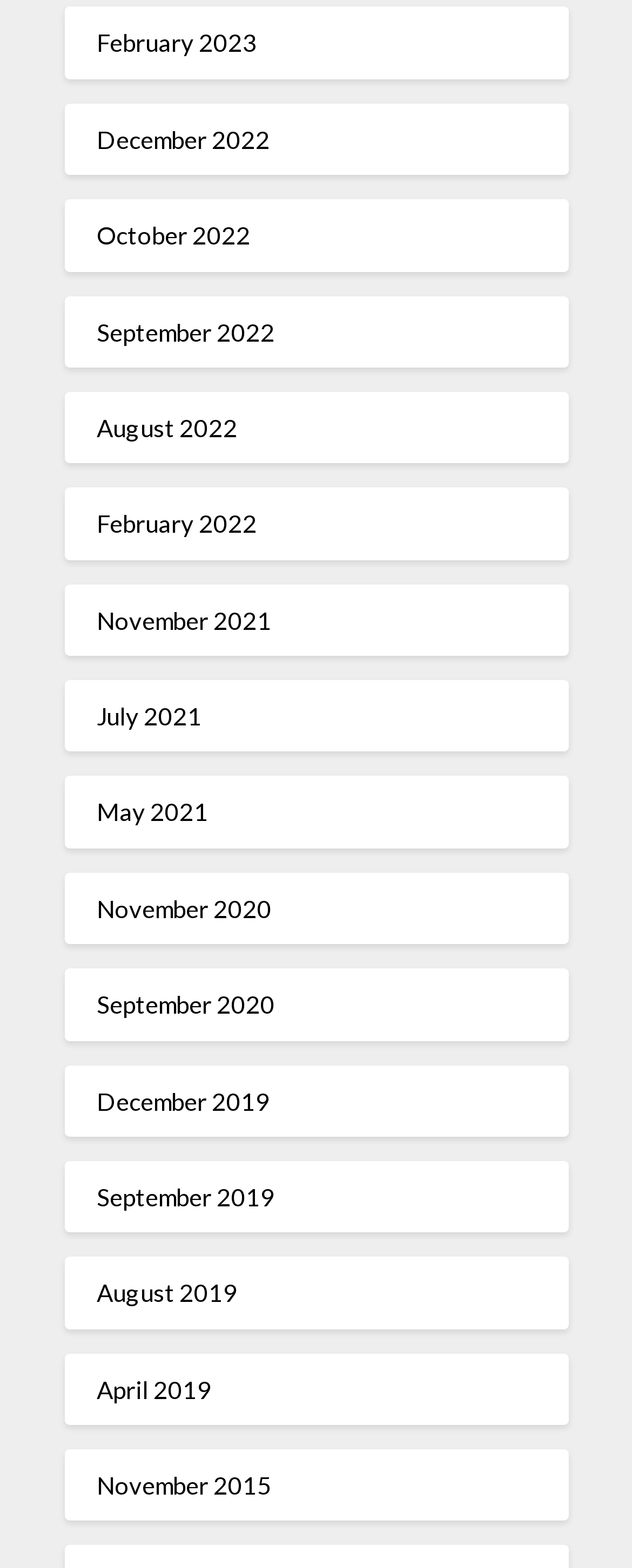Kindly determine the bounding box coordinates for the area that needs to be clicked to execute this instruction: "Click the 'Customize' button".

None